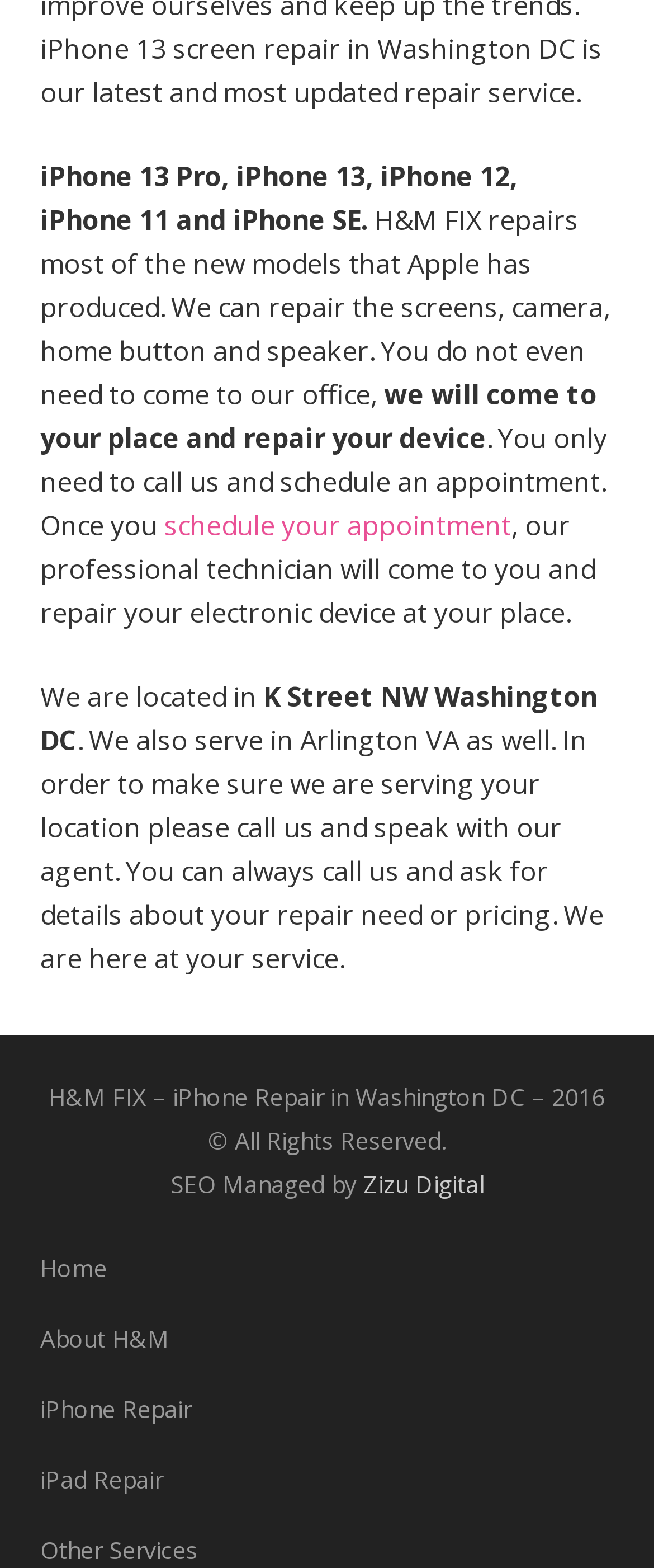Give the bounding box coordinates for this UI element: "Home". The coordinates should be four float numbers between 0 and 1, arranged as [left, top, right, bottom].

[0.062, 0.798, 0.164, 0.819]